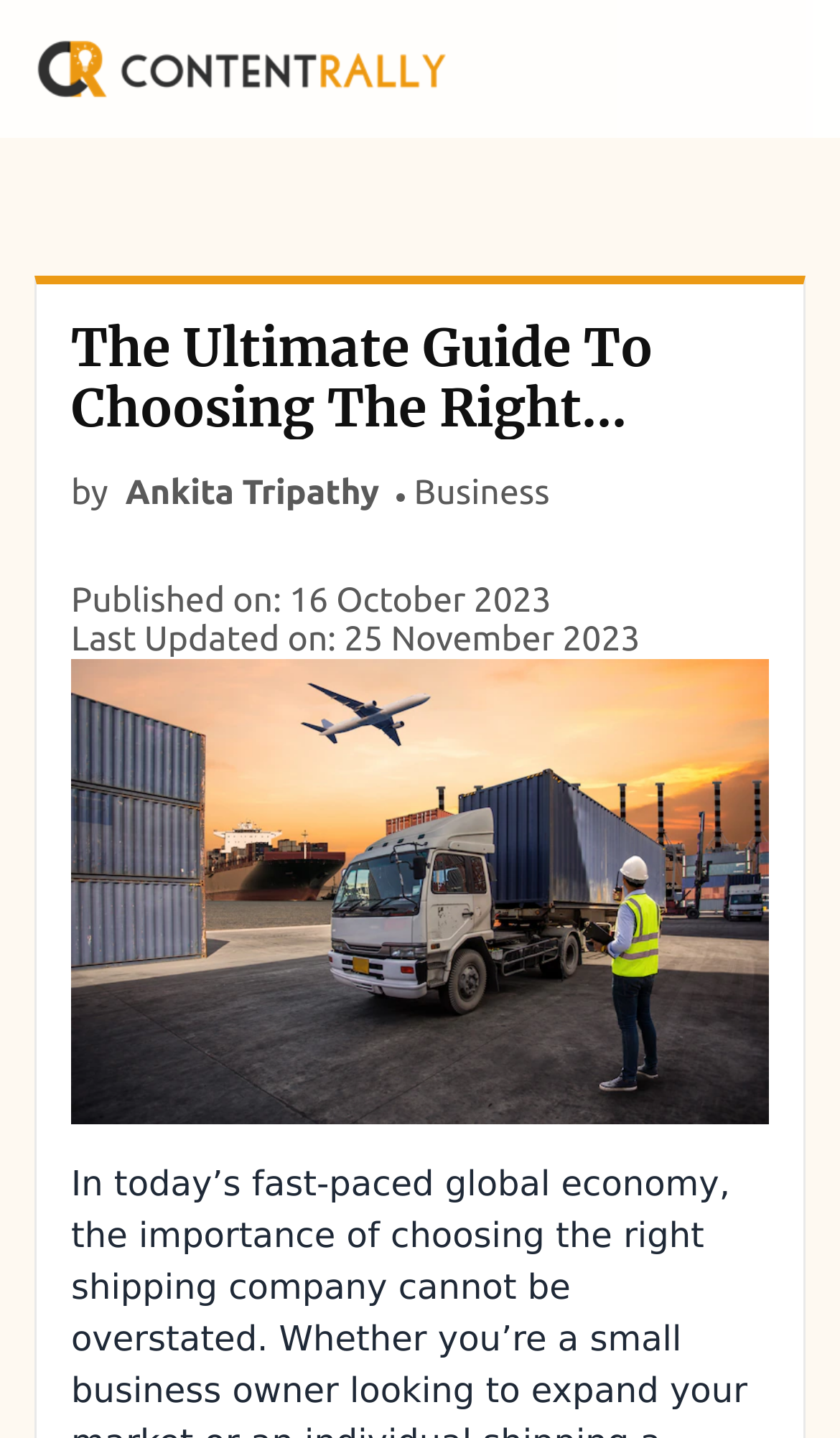Produce a meticulous description of the webpage.

The webpage is an article titled "The Ultimate Guide To Choosing The Right Shipping Company". At the top-left corner, there is a logo image. Below the logo, the title of the article is displayed prominently, followed by the author's name, "Ankita Tripathy", and the category, "Business". The publication and last updated dates are also shown in this section.

Below the title section, there is a large image related to shipping companies, taking up most of the width of the page. The image is centered and positioned near the top of the page.